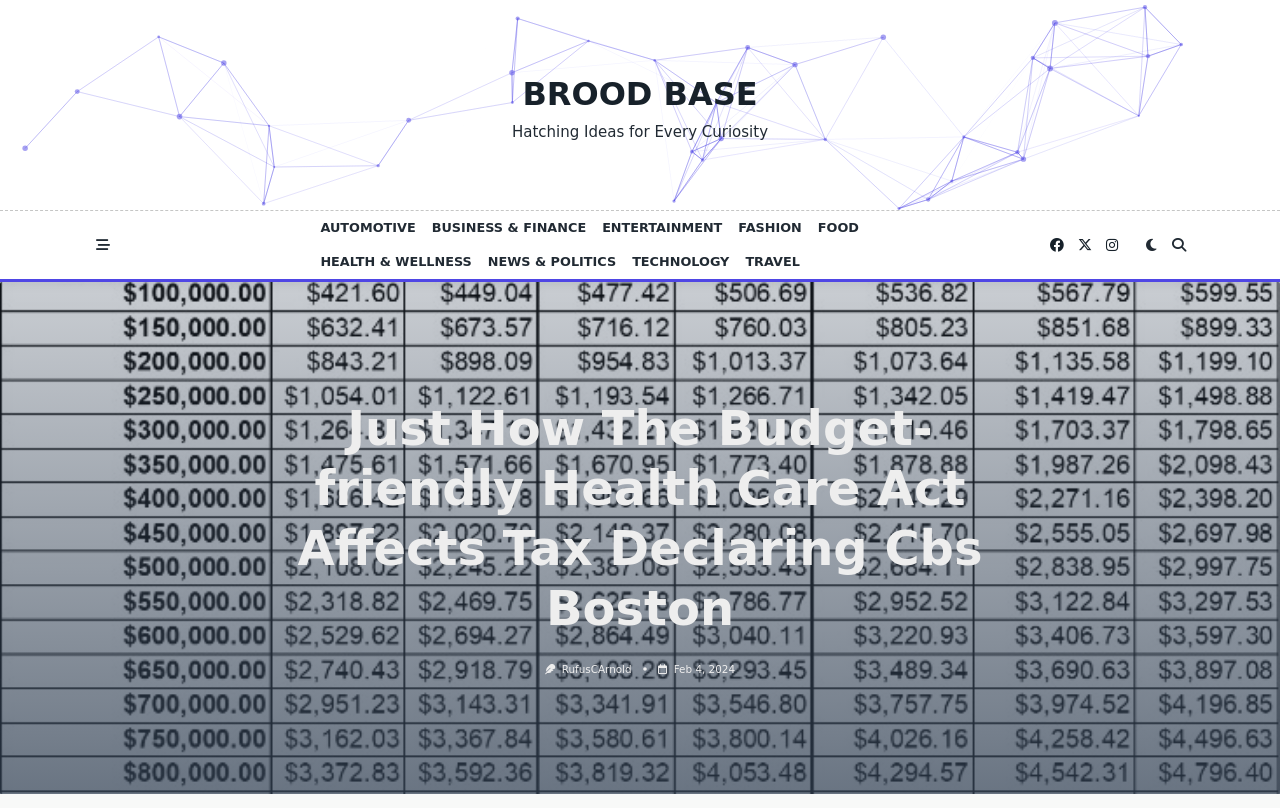Locate the bounding box coordinates of the clickable region to complete the following instruction: "Click on BROOD BASE."

[0.408, 0.092, 0.592, 0.139]